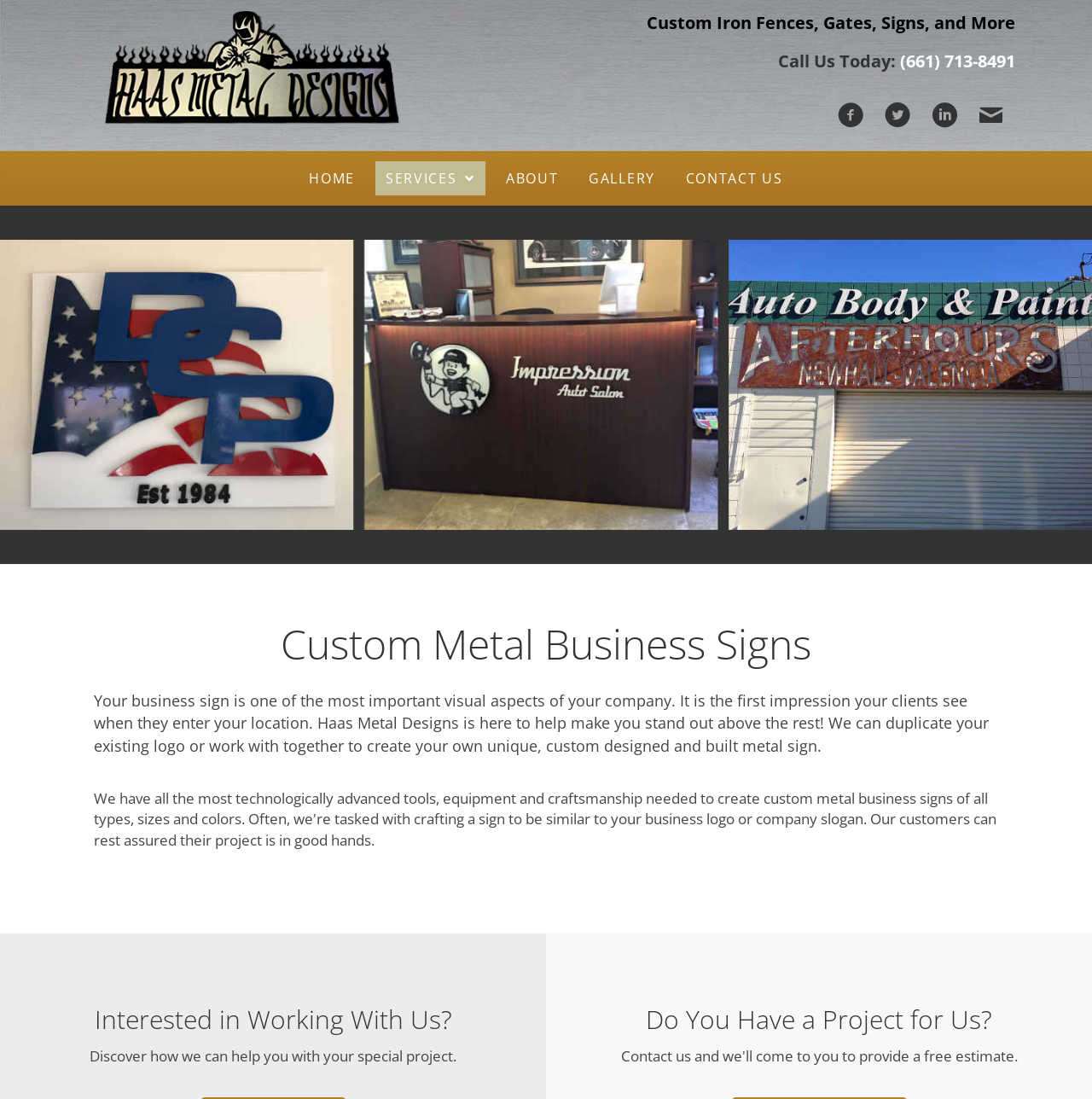What is the phone number?
Answer the question with a single word or phrase, referring to the image.

(661) 713-8491